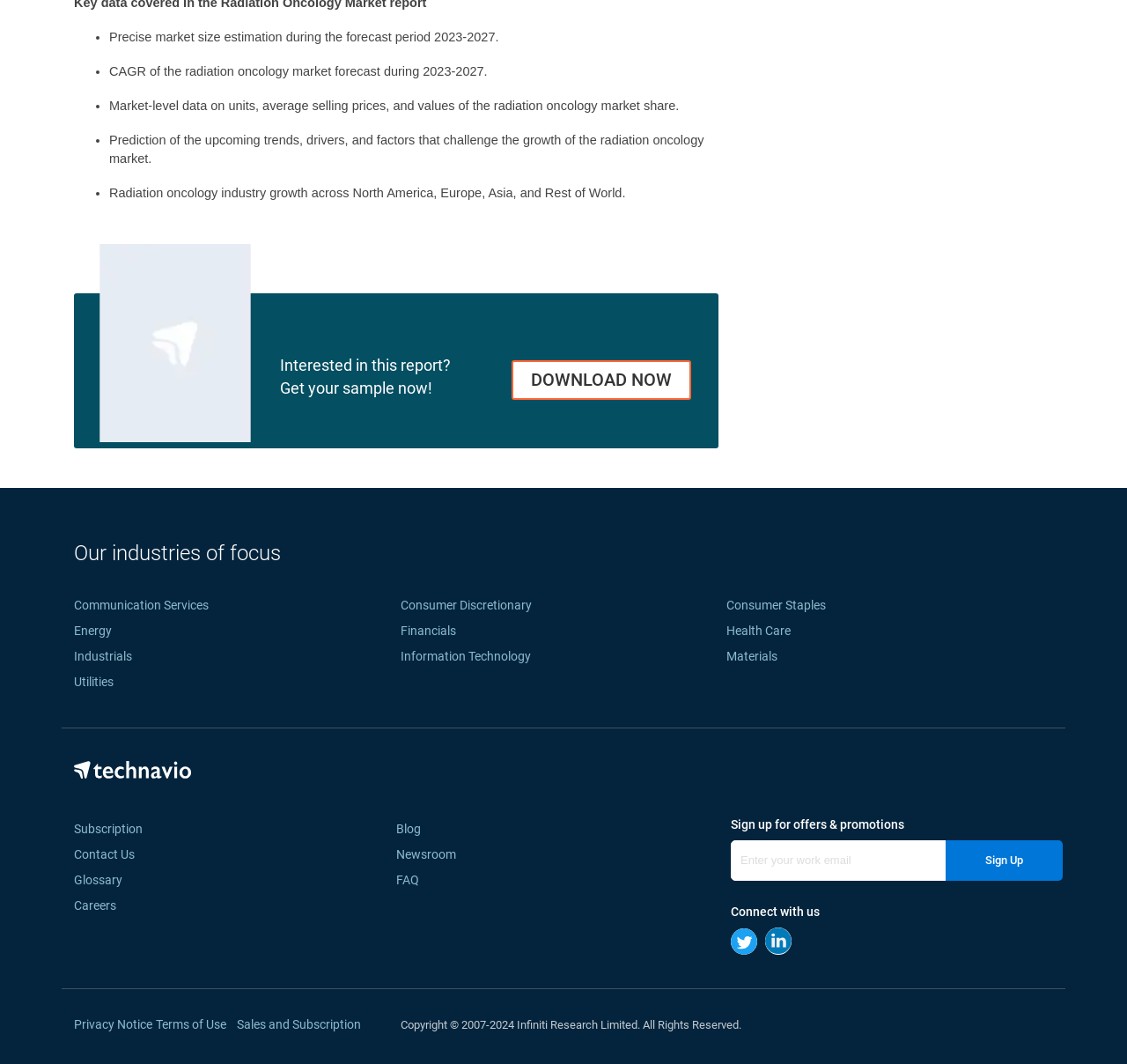Could you indicate the bounding box coordinates of the region to click in order to complete this instruction: "Sign up for offers and promotions".

[0.839, 0.79, 0.943, 0.828]